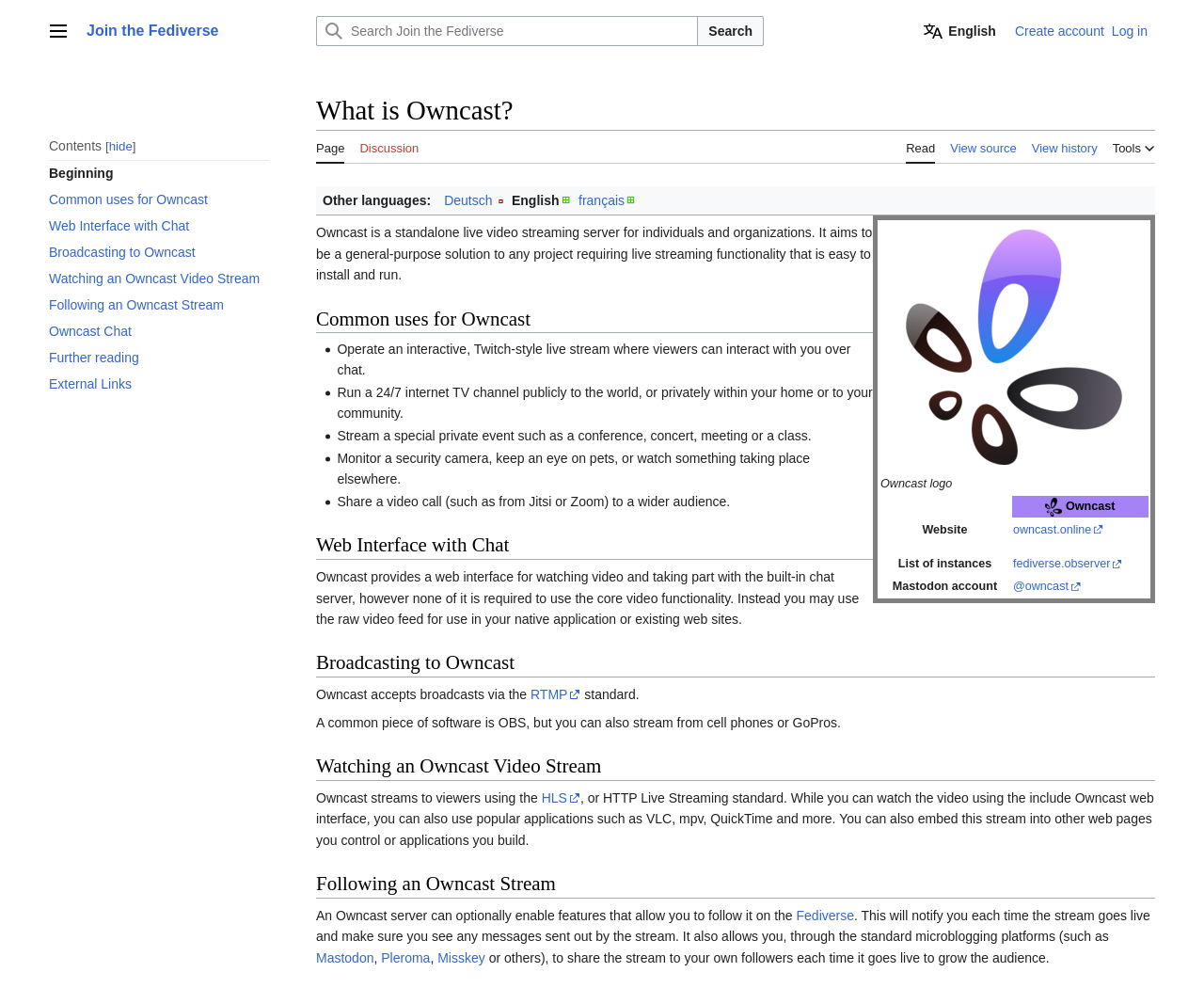Provide a brief response to the question below using one word or phrase:
What is the name of the website associated with Owncast?

owncast.online